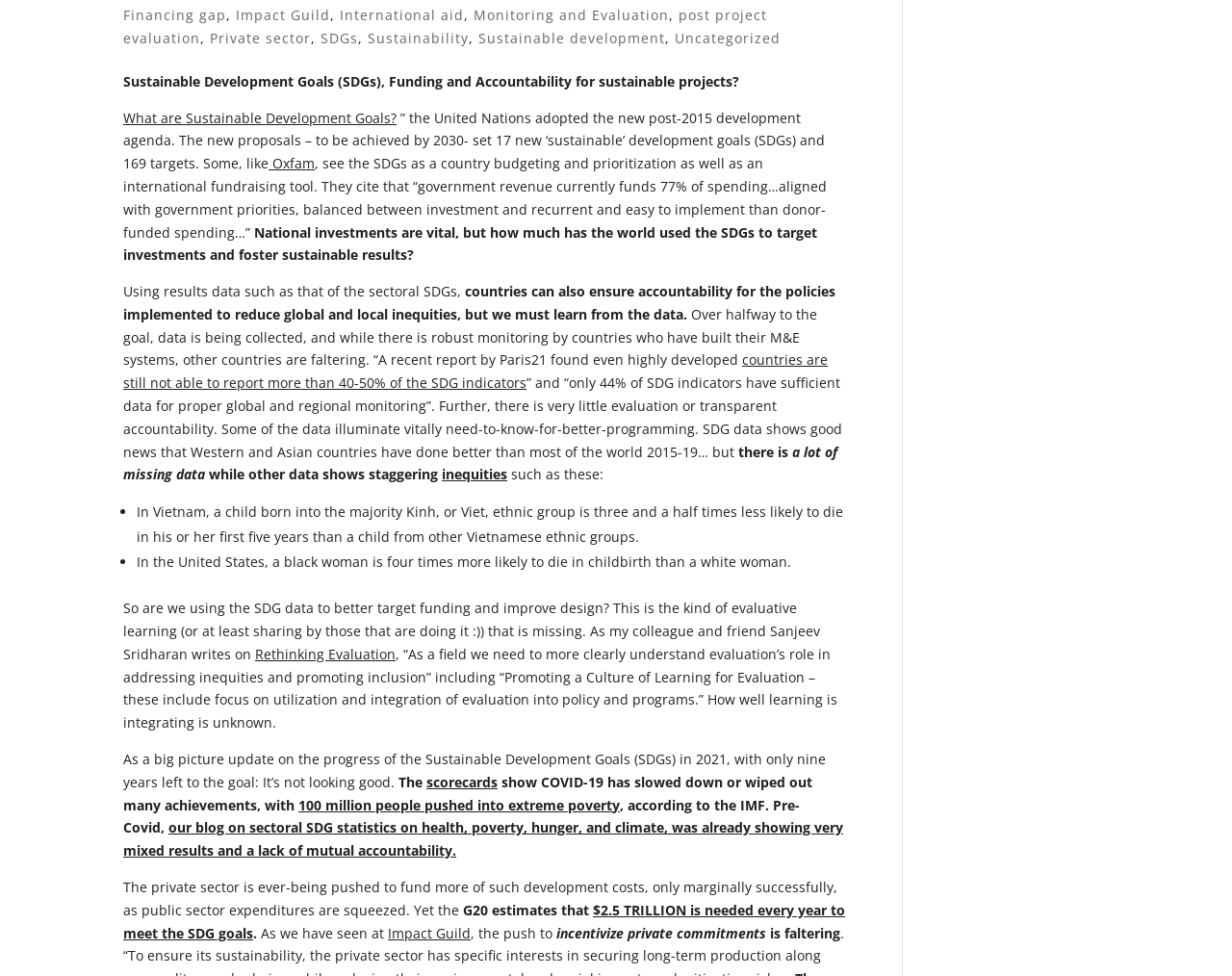Locate the bounding box coordinates of the clickable area to execute the instruction: "Click on 'What are Sustainable Development Goals?'". Provide the coordinates as four float numbers between 0 and 1, represented as [left, top, right, bottom].

[0.1, 0.111, 0.322, 0.13]